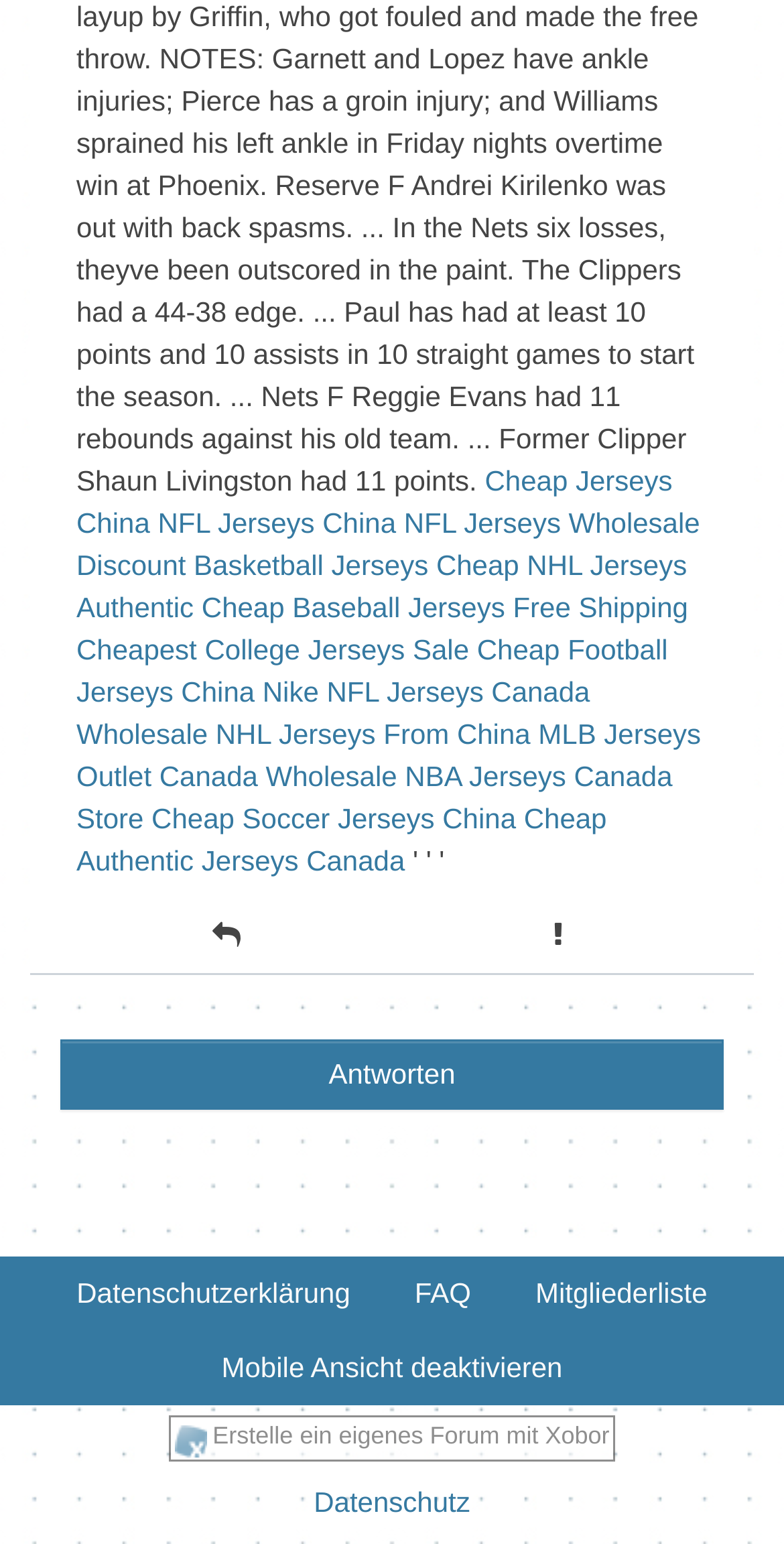Provide the bounding box coordinates of the area you need to click to execute the following instruction: "View Datenschutzerklärung".

[0.057, 0.814, 0.488, 0.862]